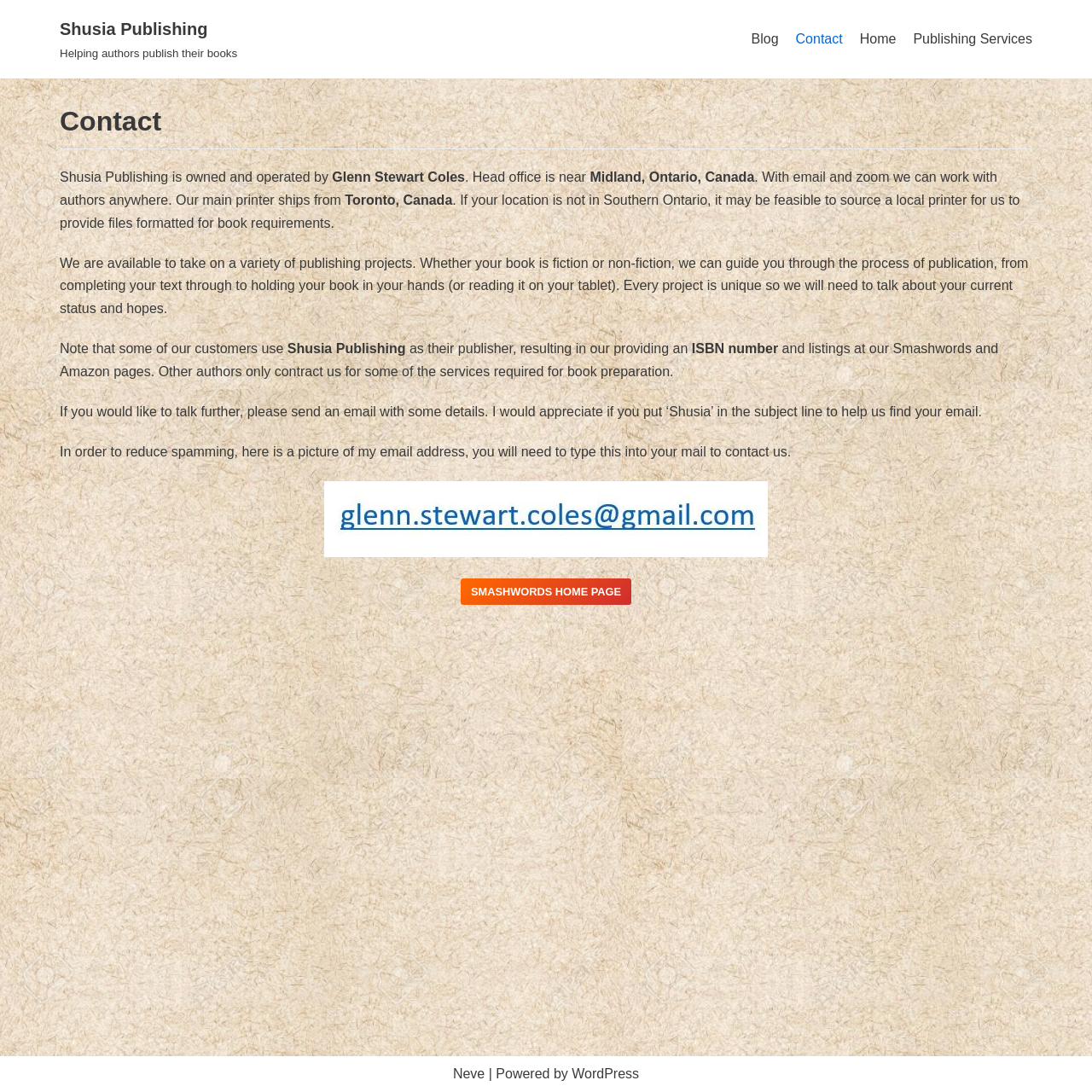Where is the head office of Shusia Publishing located?
Please describe in detail the information shown in the image to answer the question.

The location of the head office can be found in the paragraph of text that describes the company. It says 'Head office is near Midland, Ontario, Canada'.